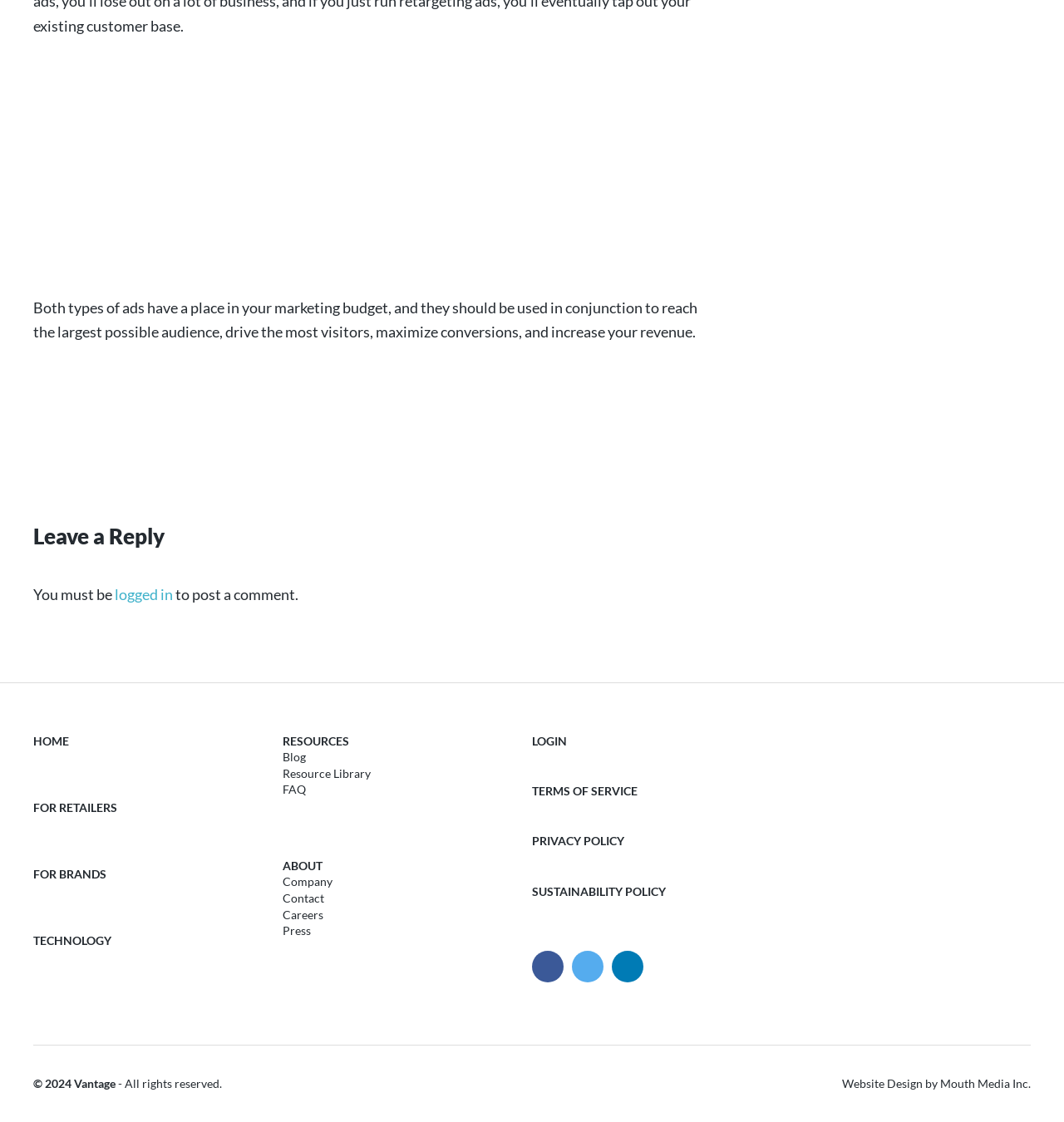What are the main sections of the website? From the image, respond with a single word or brief phrase.

HOME, FOR RETAILERS, FOR BRANDS, TECHNOLOGY, RESOURCES, ABOUT